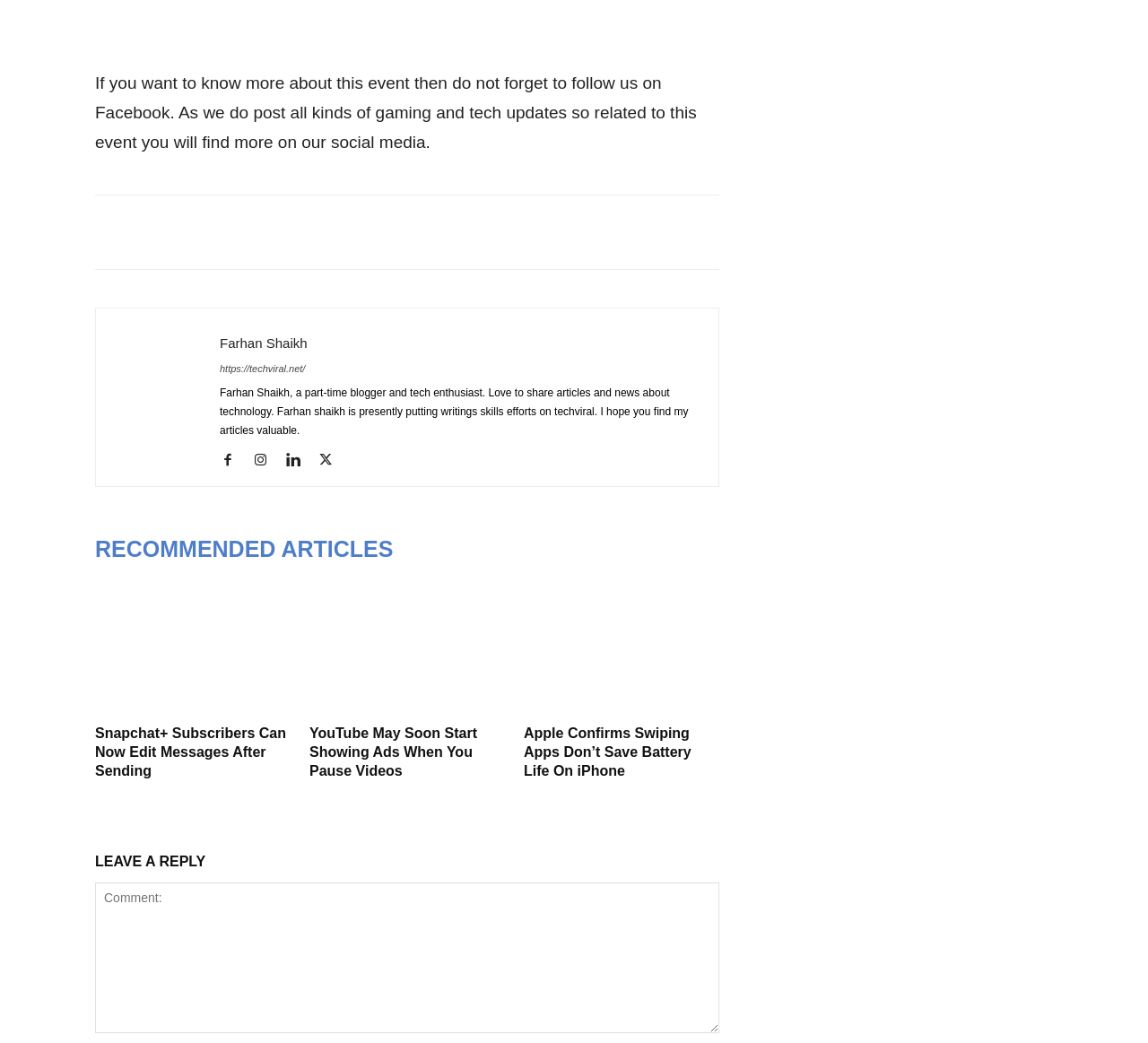Find the bounding box coordinates of the clickable area that will achieve the following instruction: "Read the article about Snapchat+ subscribers".

[0.083, 0.56, 0.253, 0.689]